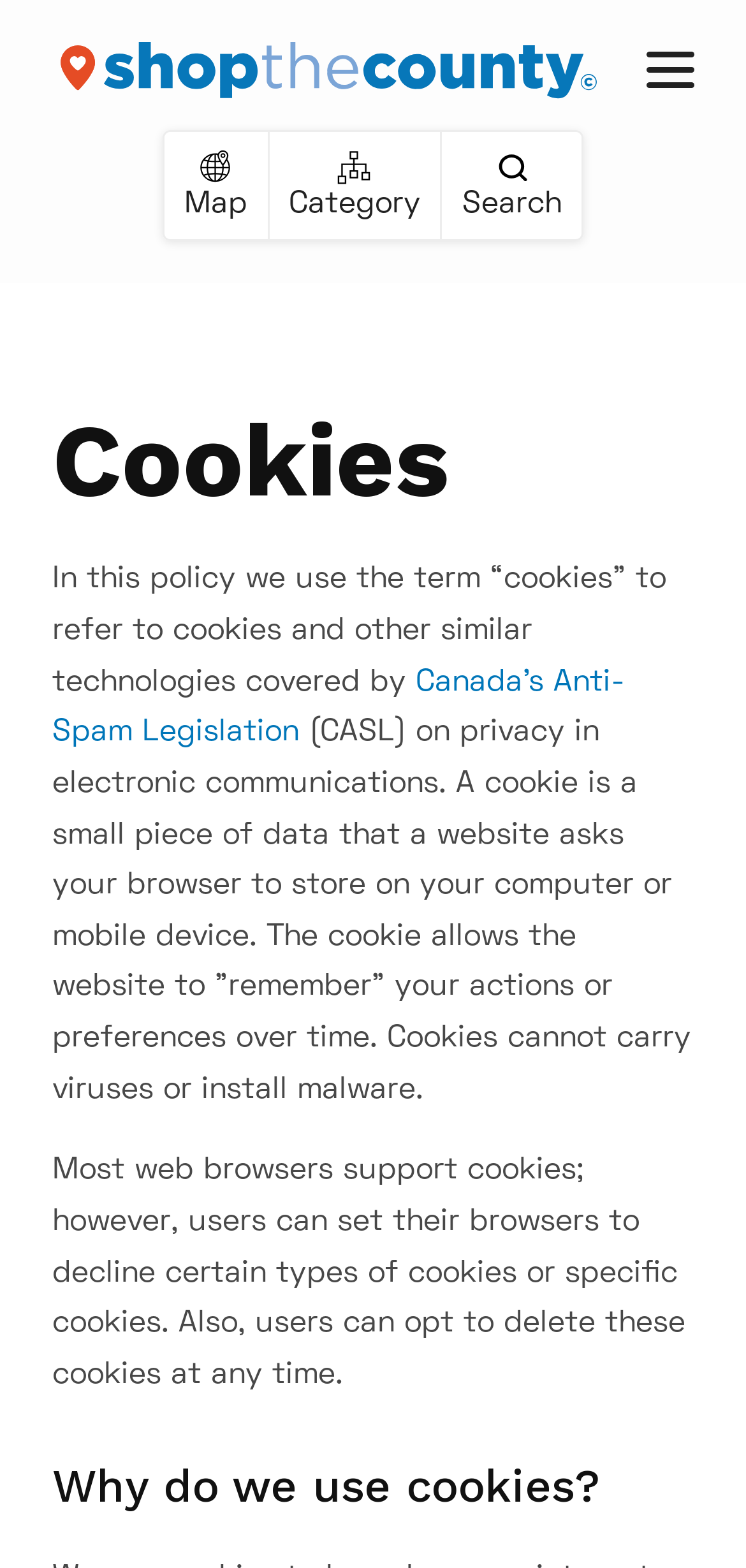Locate the UI element that matches the description Canada’s Anti-Spam Legislation in the webpage screenshot. Return the bounding box coordinates in the format (top-left x, top-left y, bottom-right x, bottom-right y), with values ranging from 0 to 1.

[0.07, 0.426, 0.837, 0.476]